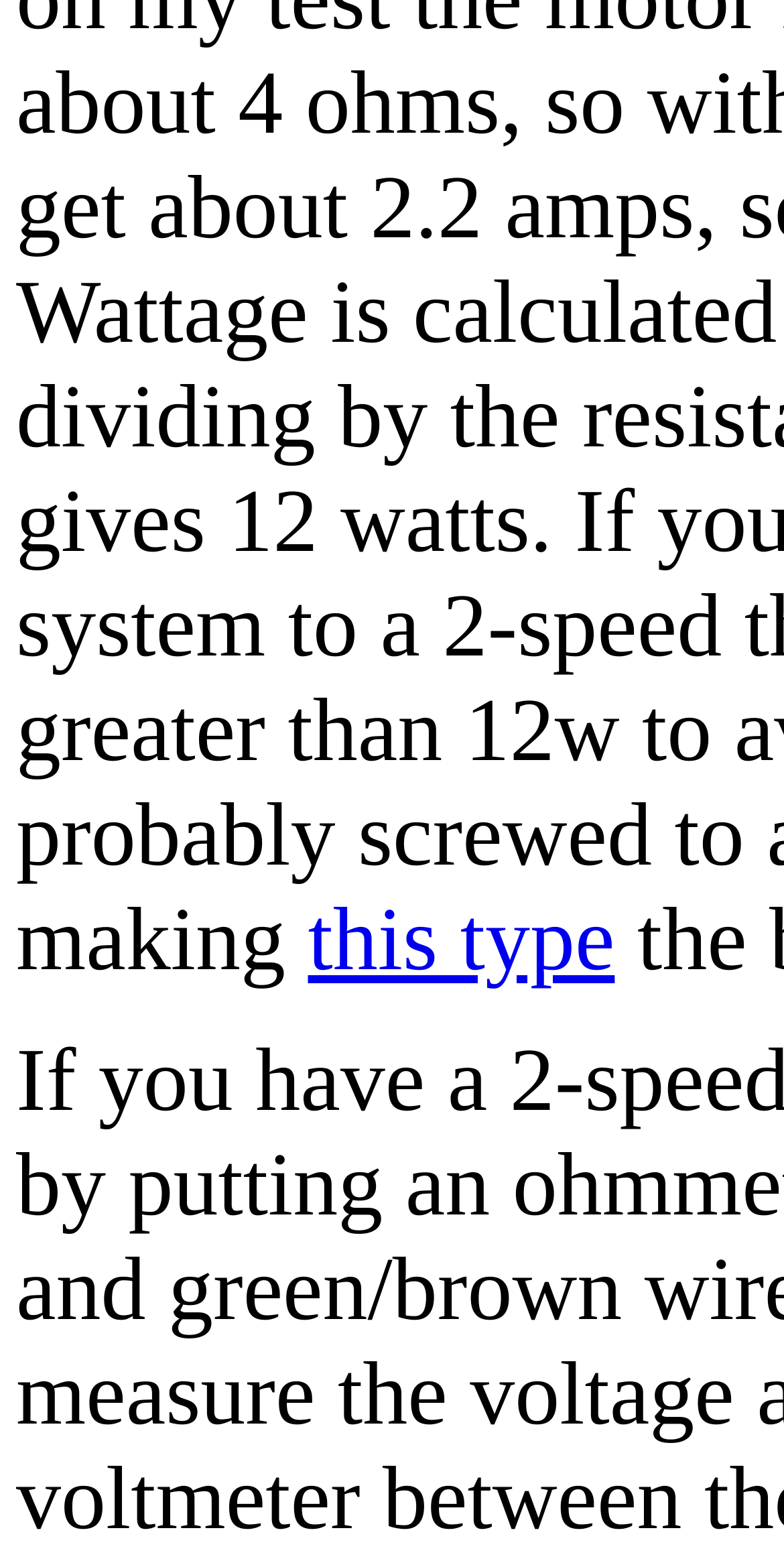Provide the bounding box coordinates of the HTML element this sentence describes: "this type". The bounding box coordinates consist of four float numbers between 0 and 1, i.e., [left, top, right, bottom].

[0.393, 0.567, 0.784, 0.631]